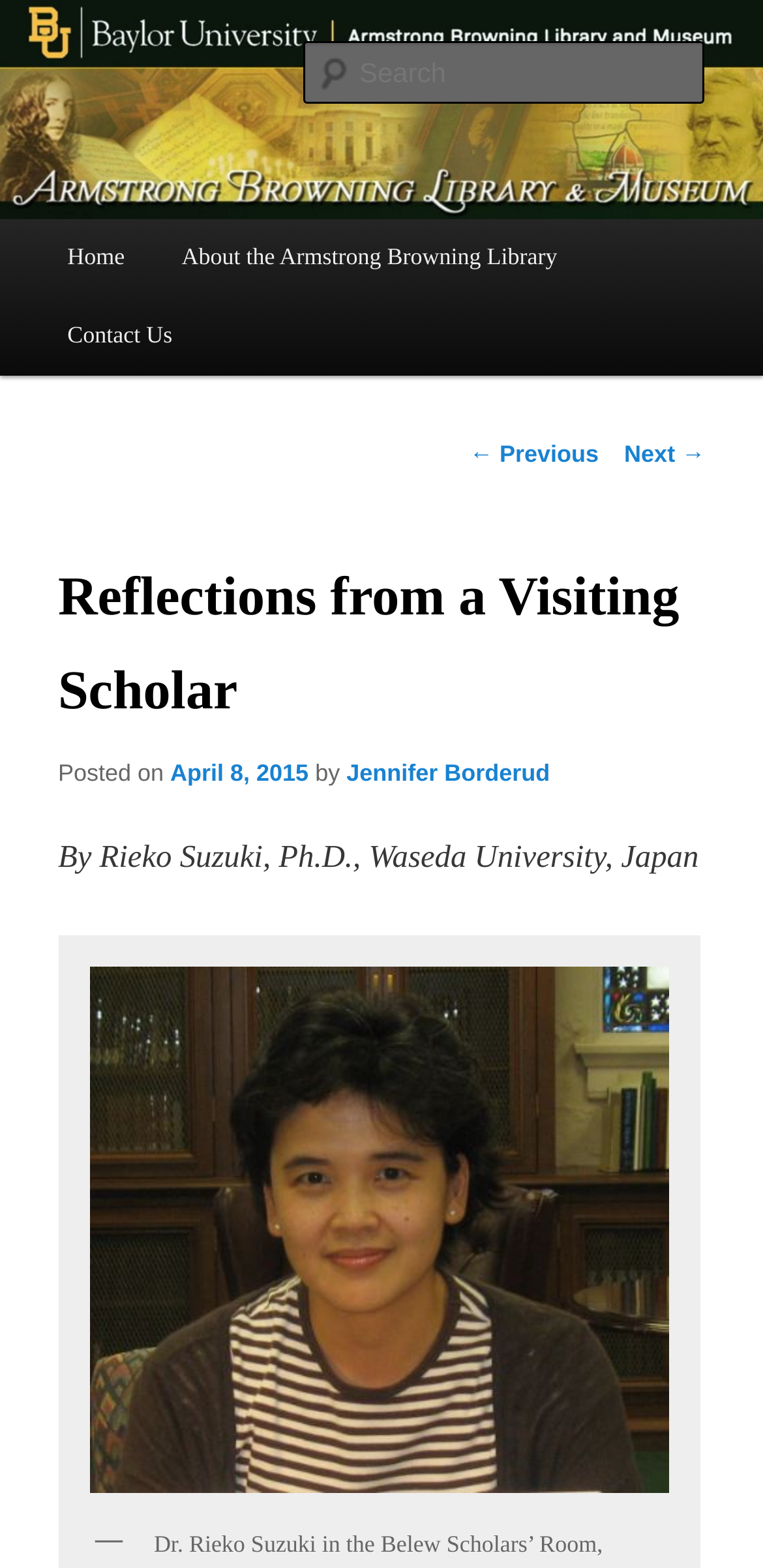Use a single word or phrase to answer this question: 
What is the name of the university of the author?

Waseda University, Japan